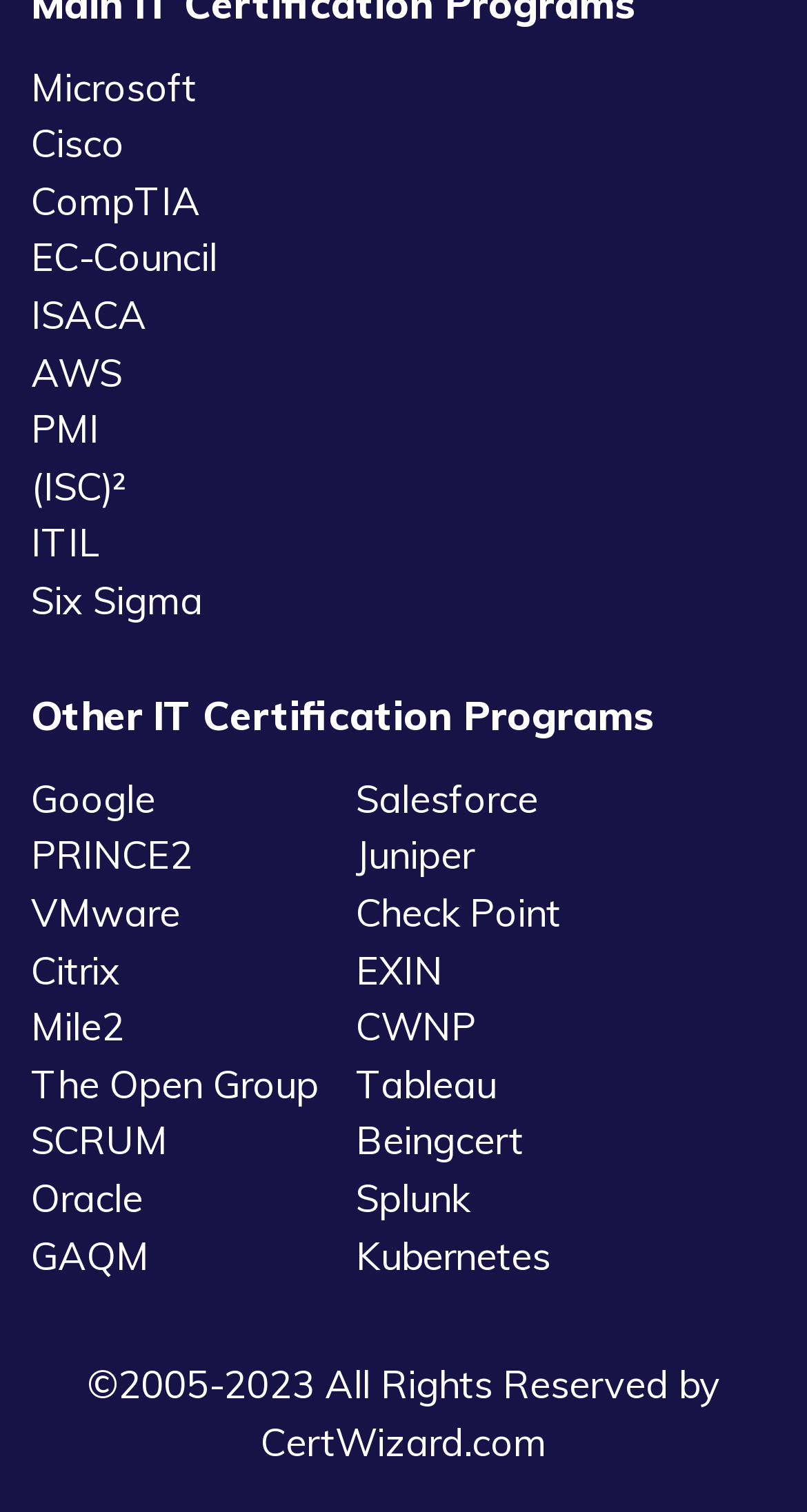Please locate the bounding box coordinates of the element that needs to be clicked to achieve the following instruction: "Click on Microsoft". The coordinates should be four float numbers between 0 and 1, i.e., [left, top, right, bottom].

[0.038, 0.042, 0.244, 0.073]